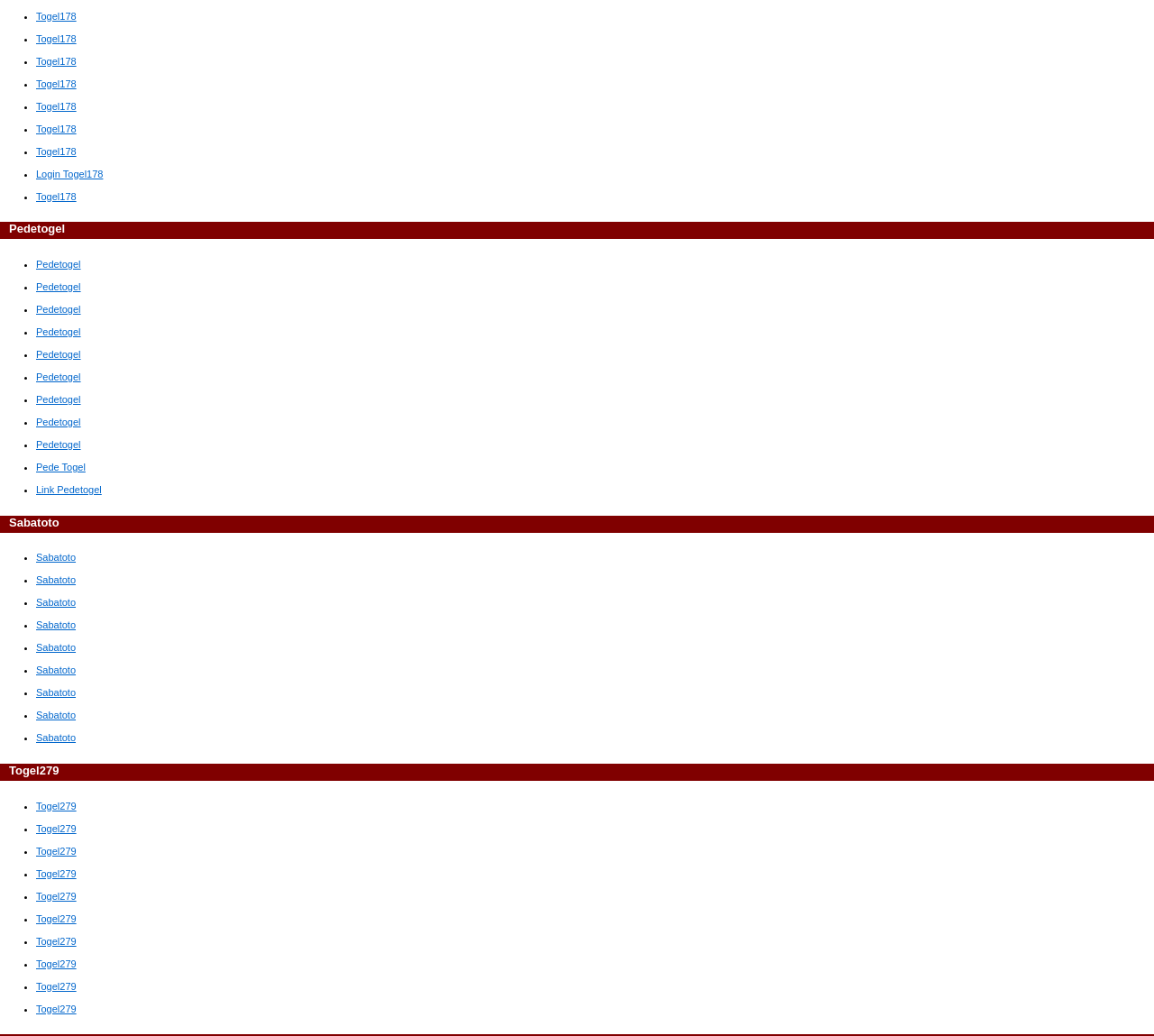Respond with a single word or phrase for the following question: 
What is the name of the first link?

Togel178